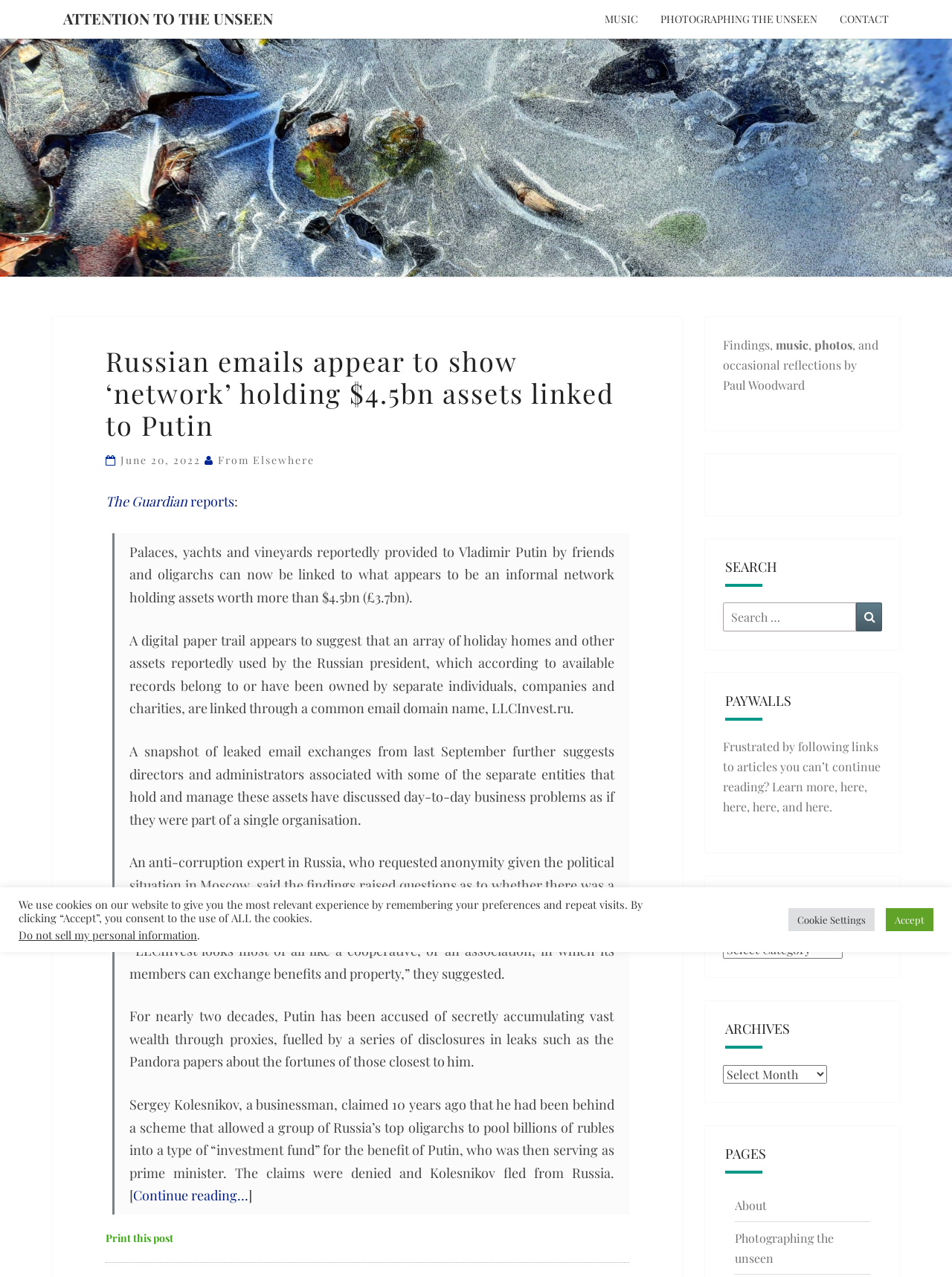Identify the bounding box coordinates of the element that should be clicked to fulfill this task: "Search for a topic". The coordinates should be provided as four float numbers between 0 and 1, i.e., [left, top, right, bottom].

[0.759, 0.472, 0.927, 0.495]